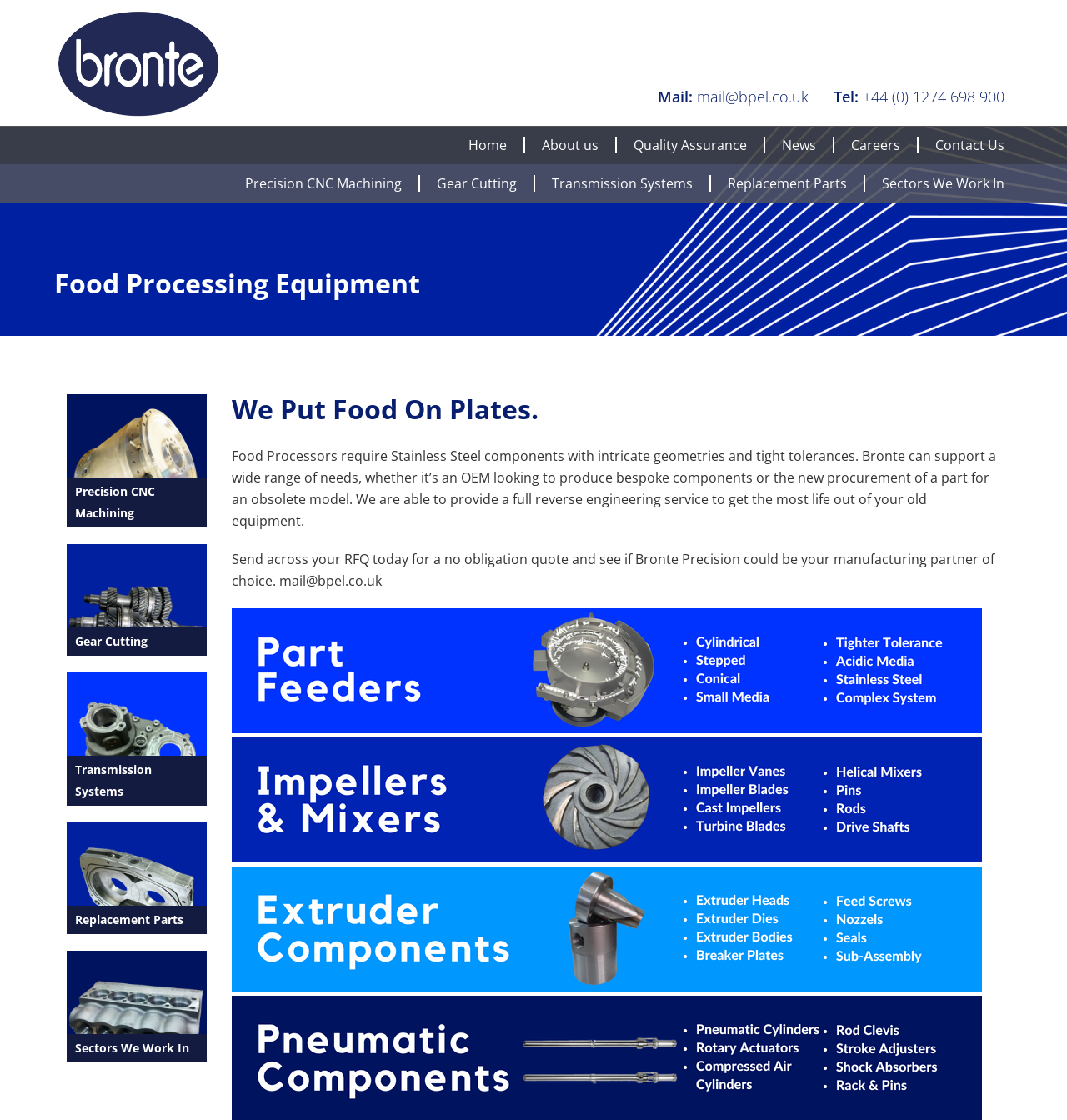What is the company's email address?
Using the details shown in the screenshot, provide a comprehensive answer to the question.

I found the company's email address by looking at the top right corner of the webpage, where it says 'Mail:' followed by a link with the email address 'mail@bpel.co.uk'.